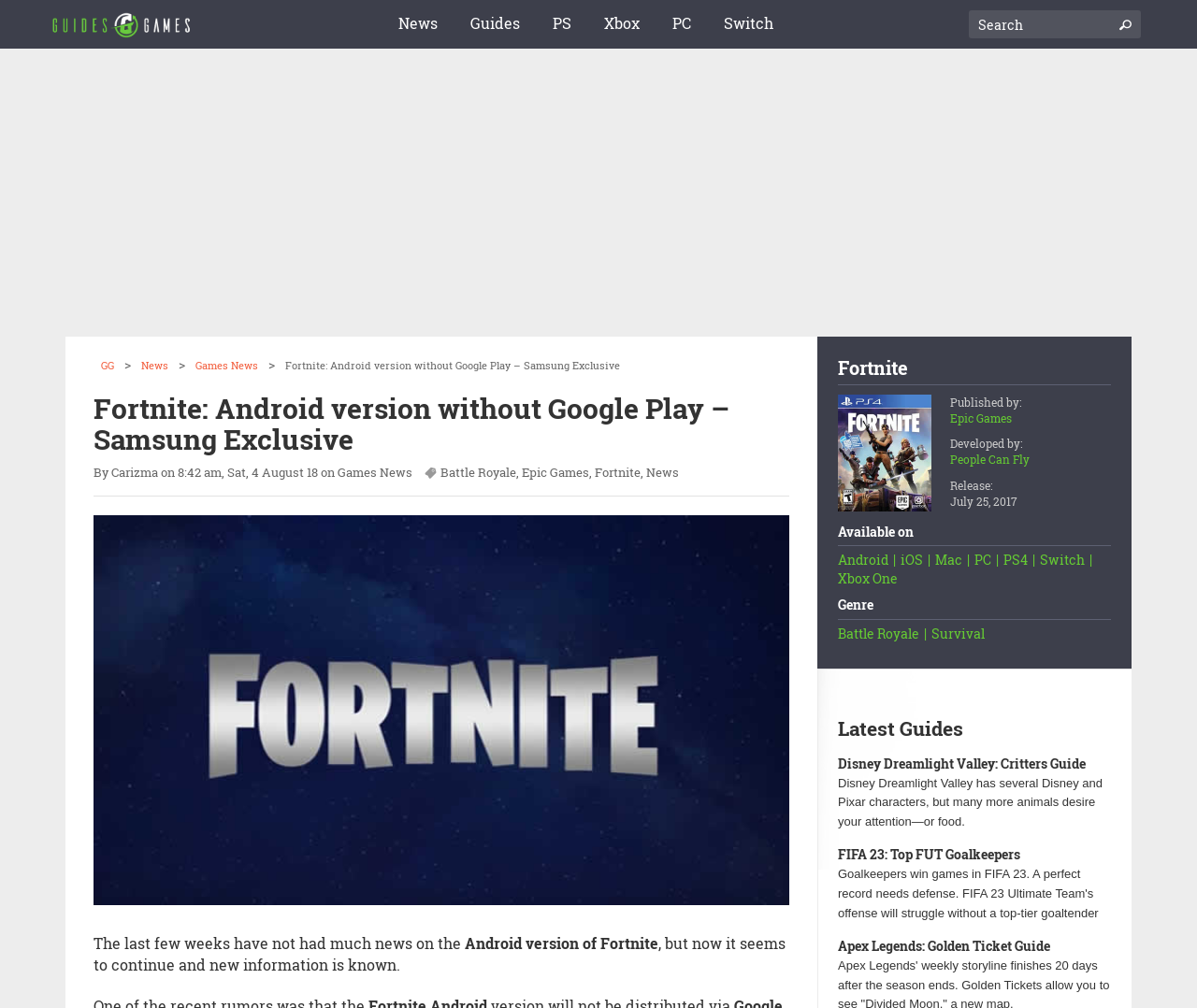Please examine the image and answer the question with a detailed explanation:
What is the latest guide discussed on this webpage?

I determined the answer by looking at the section 'Latest Guides' which lists Disney Dreamlight Valley: Critters Guide as one of the latest guides.